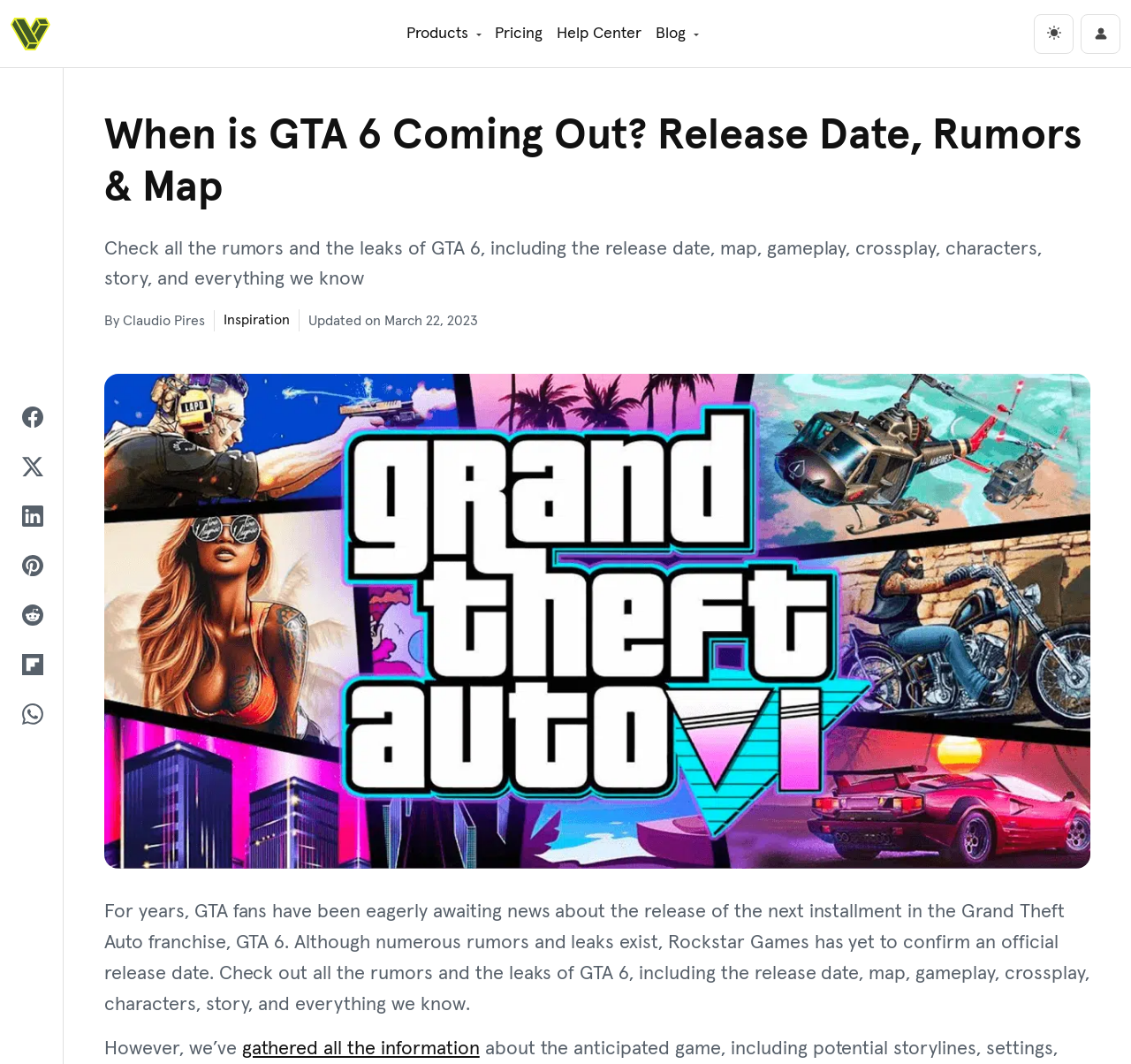Provide the text content of the webpage's main heading.

When is GTA 6 Coming Out? Release Date, Rumors & Map